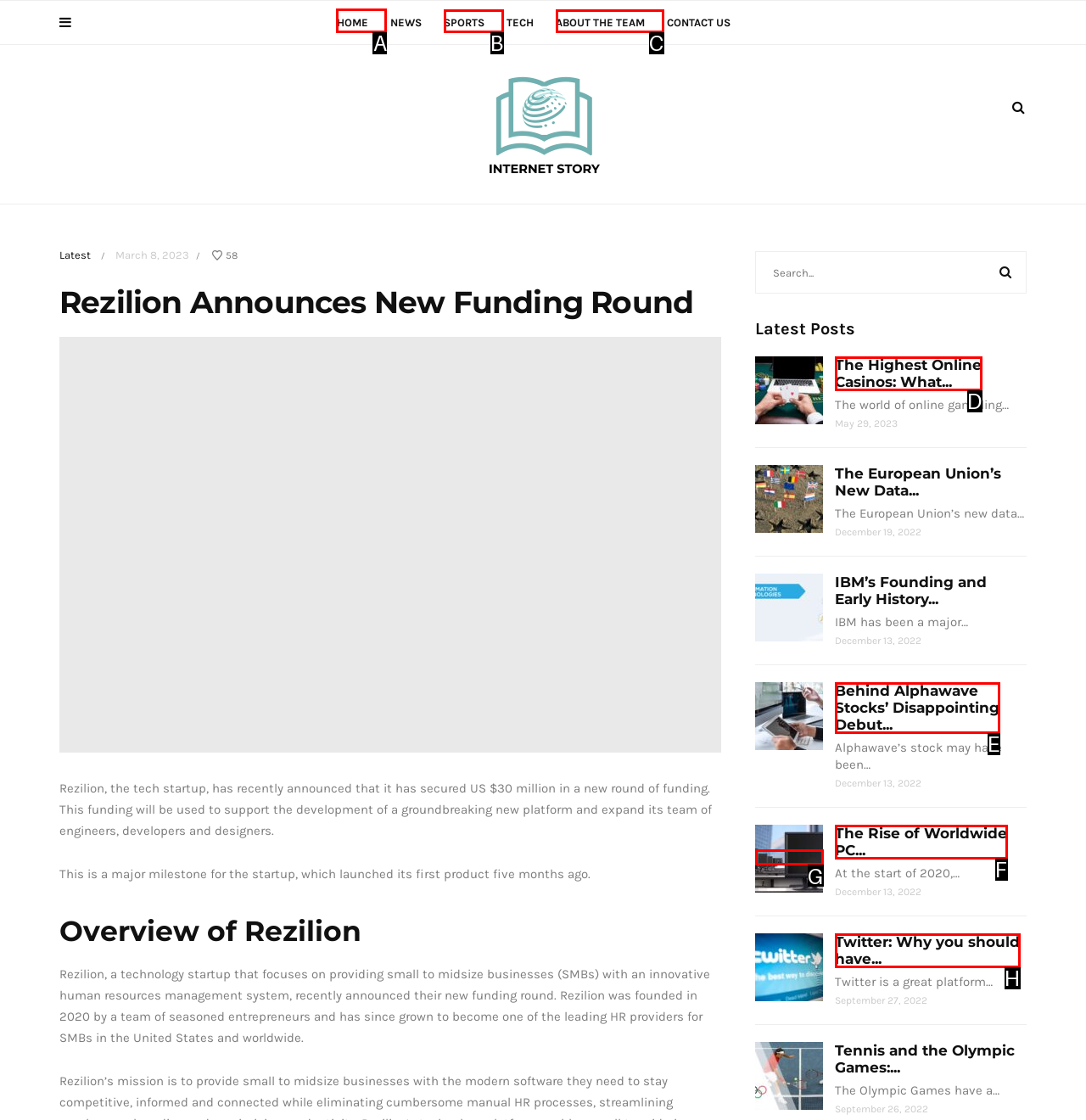Select the option I need to click to accomplish this task: Click on the HOME link
Provide the letter of the selected choice from the given options.

A